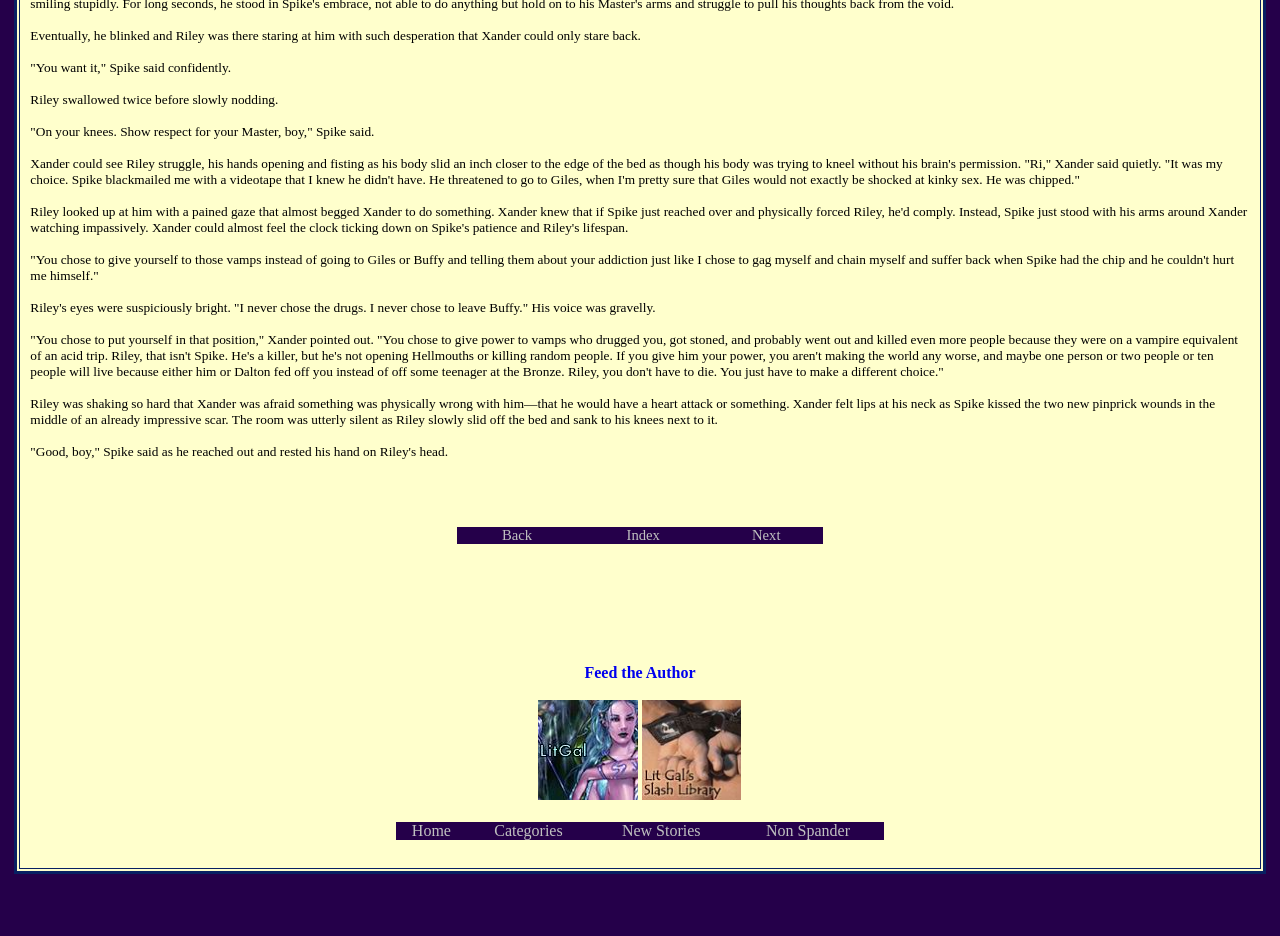Locate the bounding box coordinates of the item that should be clicked to fulfill the instruction: "Click on the 'Back' link".

[0.357, 0.563, 0.451, 0.582]